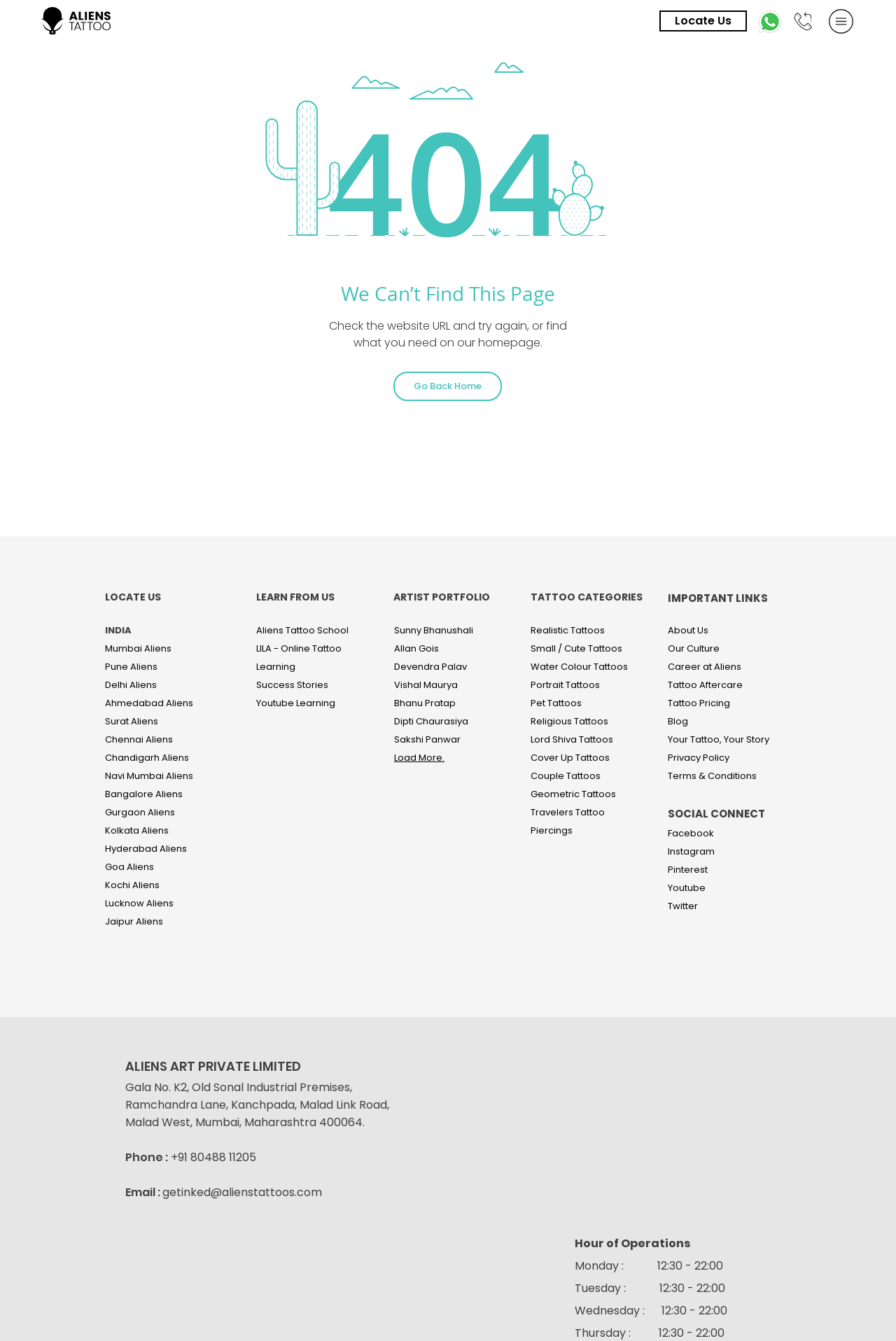Can you identify the bounding box coordinates of the clickable region needed to carry out this instruction: 'Connect on Whatsapp with Aliens Tattoo'? The coordinates should be four float numbers within the range of 0 to 1, stated as [left, top, right, bottom].

[0.845, 0.006, 0.874, 0.026]